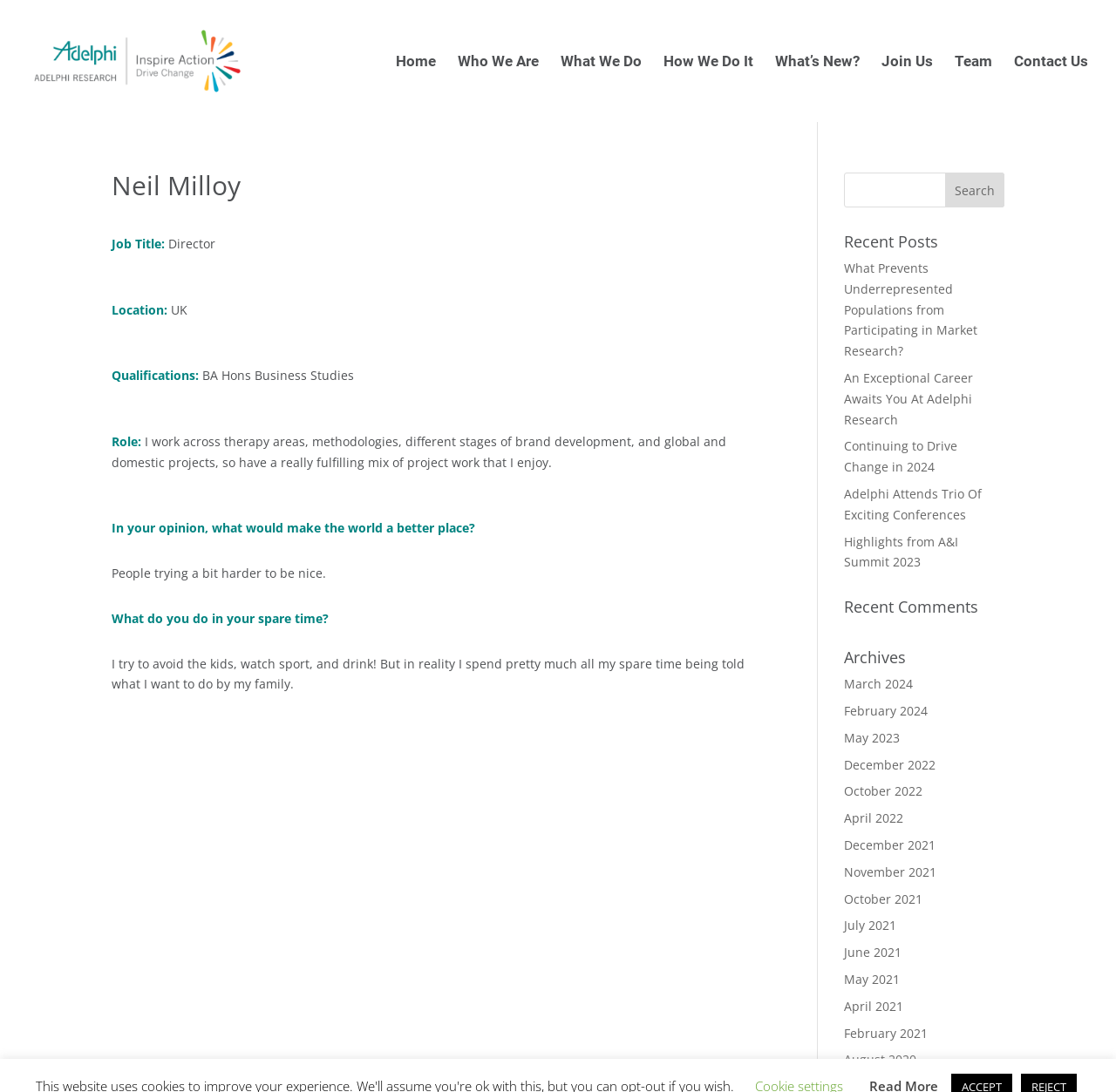Identify the bounding box coordinates of the clickable region required to complete the instruction: "View Peer Work Network Resource List". The coordinates should be given as four float numbers within the range of 0 and 1, i.e., [left, top, right, bottom].

None